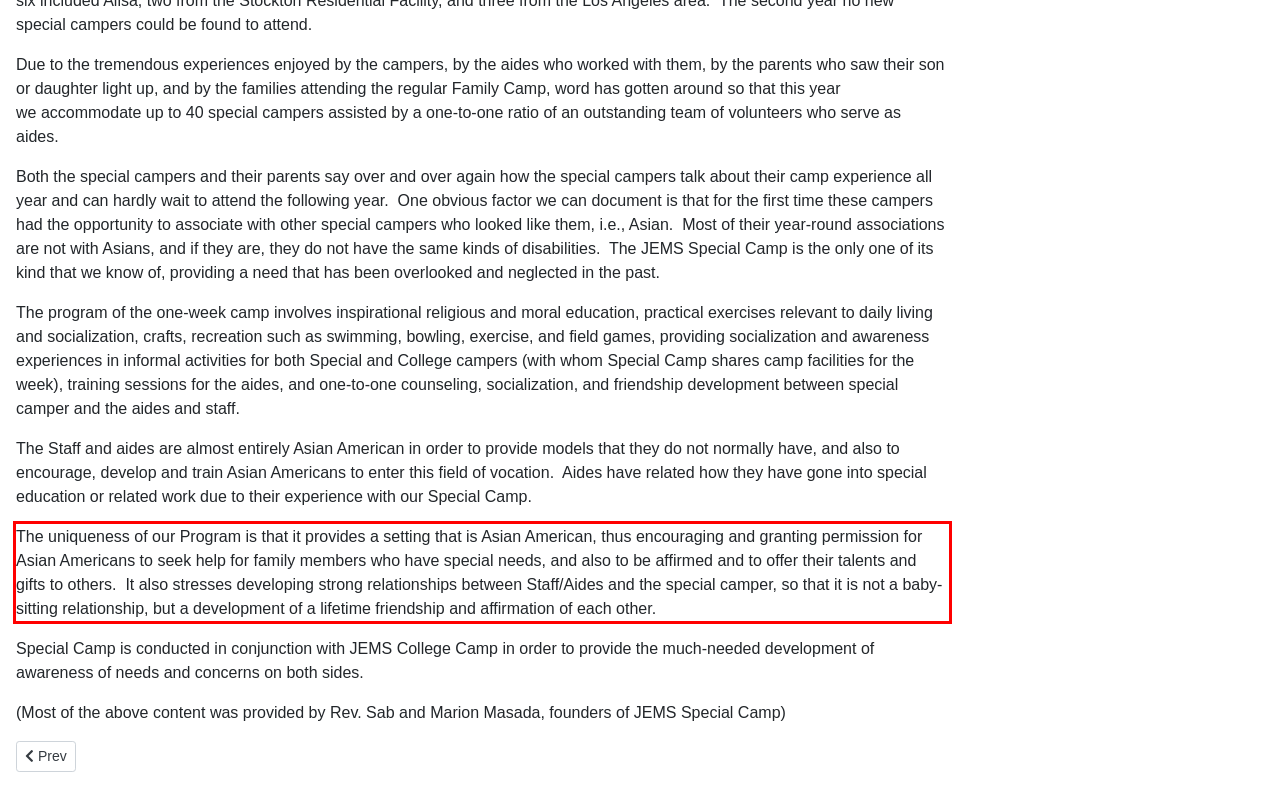Identify and extract the text within the red rectangle in the screenshot of the webpage.

The uniqueness of our Program is that it provides a setting that is Asian American, thus encouraging and granting permission for Asian Americans to seek help for family members who have special needs, and also to be affirmed and to offer their talents and gifts to others. It also stresses developing strong relationships between Staff/Aides and the special camper, so that it is not a baby-sitting relationship, but a development of a lifetime friendship and affirmation of each other.